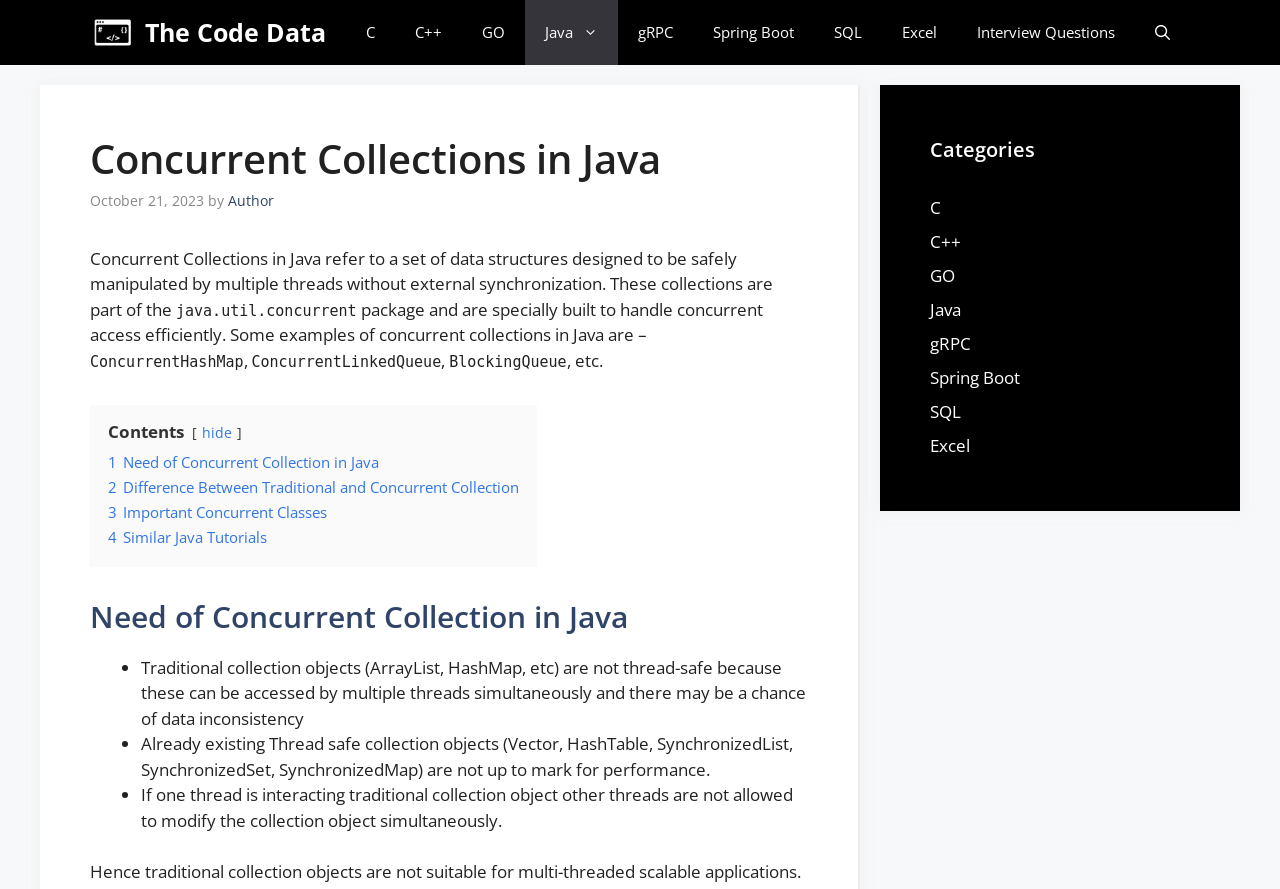Provide a brief response to the question using a single word or phrase: 
What is the topic of the webpage?

Concurrent Collections in Java